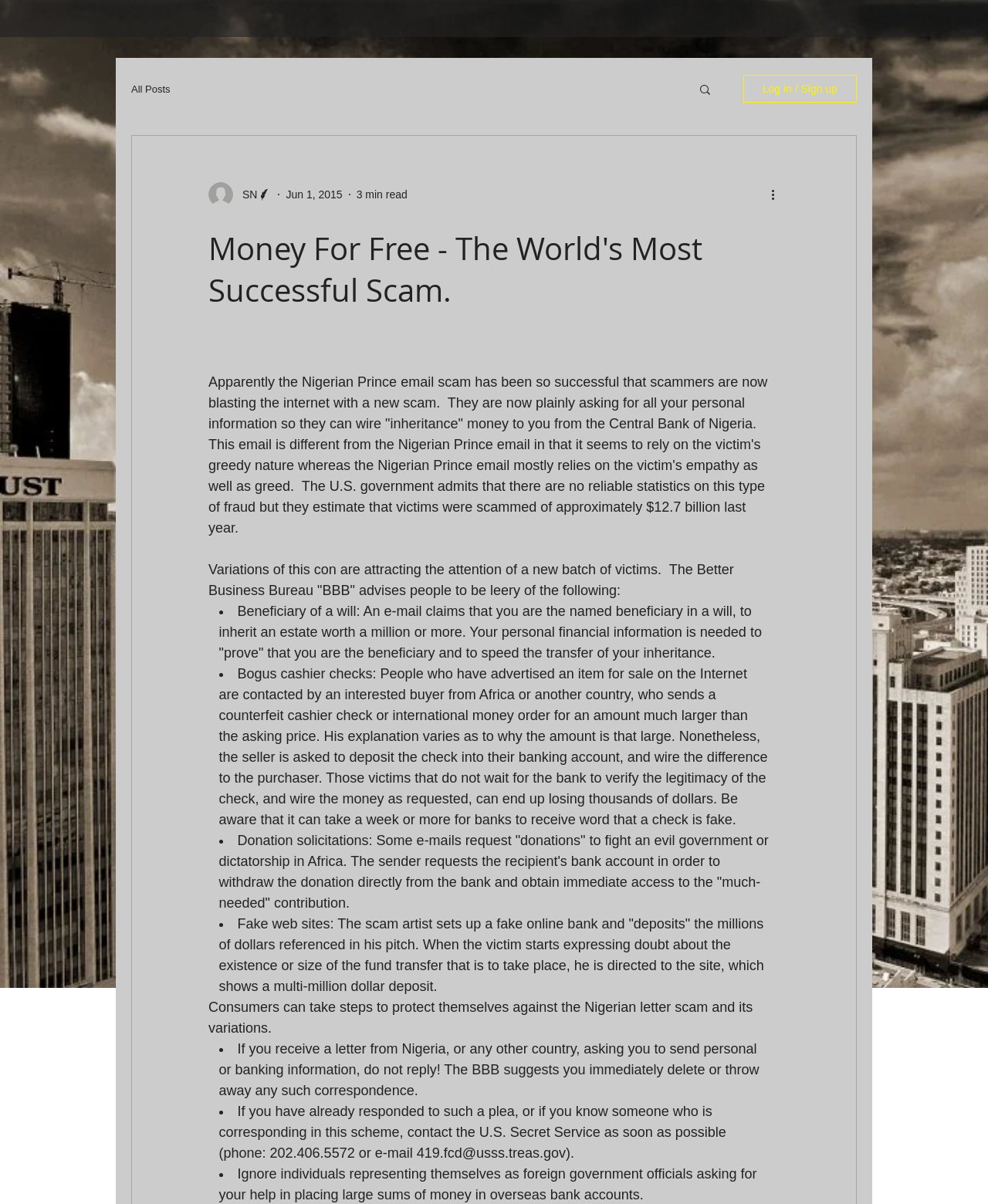What is the phone number to contact the U.S. Secret Service for help?
Answer the question using a single word or phrase, according to the image.

202.406.5572